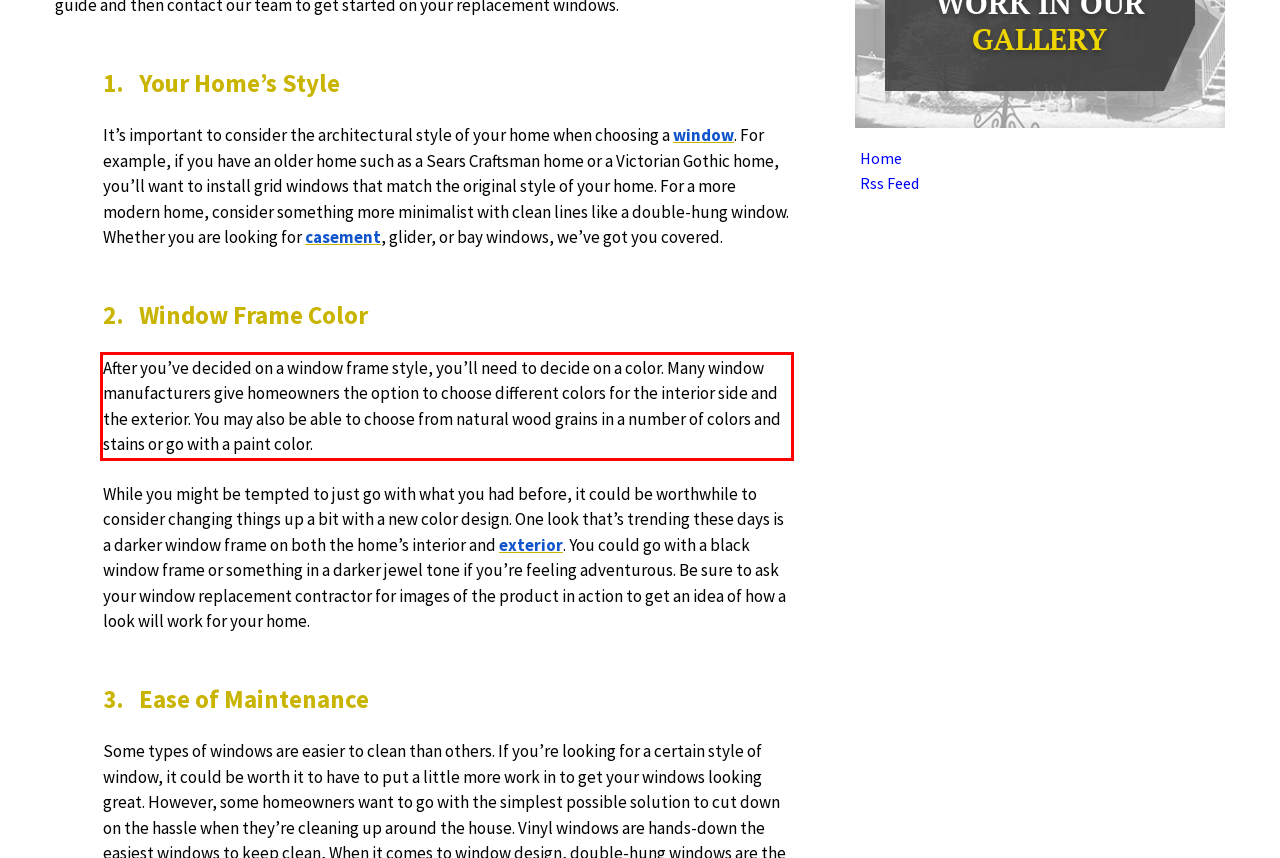Given the screenshot of the webpage, identify the red bounding box, and recognize the text content inside that red bounding box.

After you’ve decided on a window frame style, you’ll need to decide on a color. Many window manufacturers give homeowners the option to choose different colors for the interior side and the exterior. You may also be able to choose from natural wood grains in a number of colors and stains or go with a paint color.